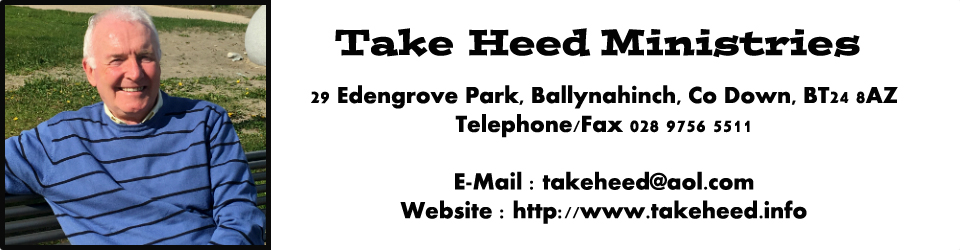What is the name of the ministry?
Answer the question with a detailed and thorough explanation.

The caption states that the text prominently displays the name 'Take Heed Ministries', which is the name of the ministry featured in the image.